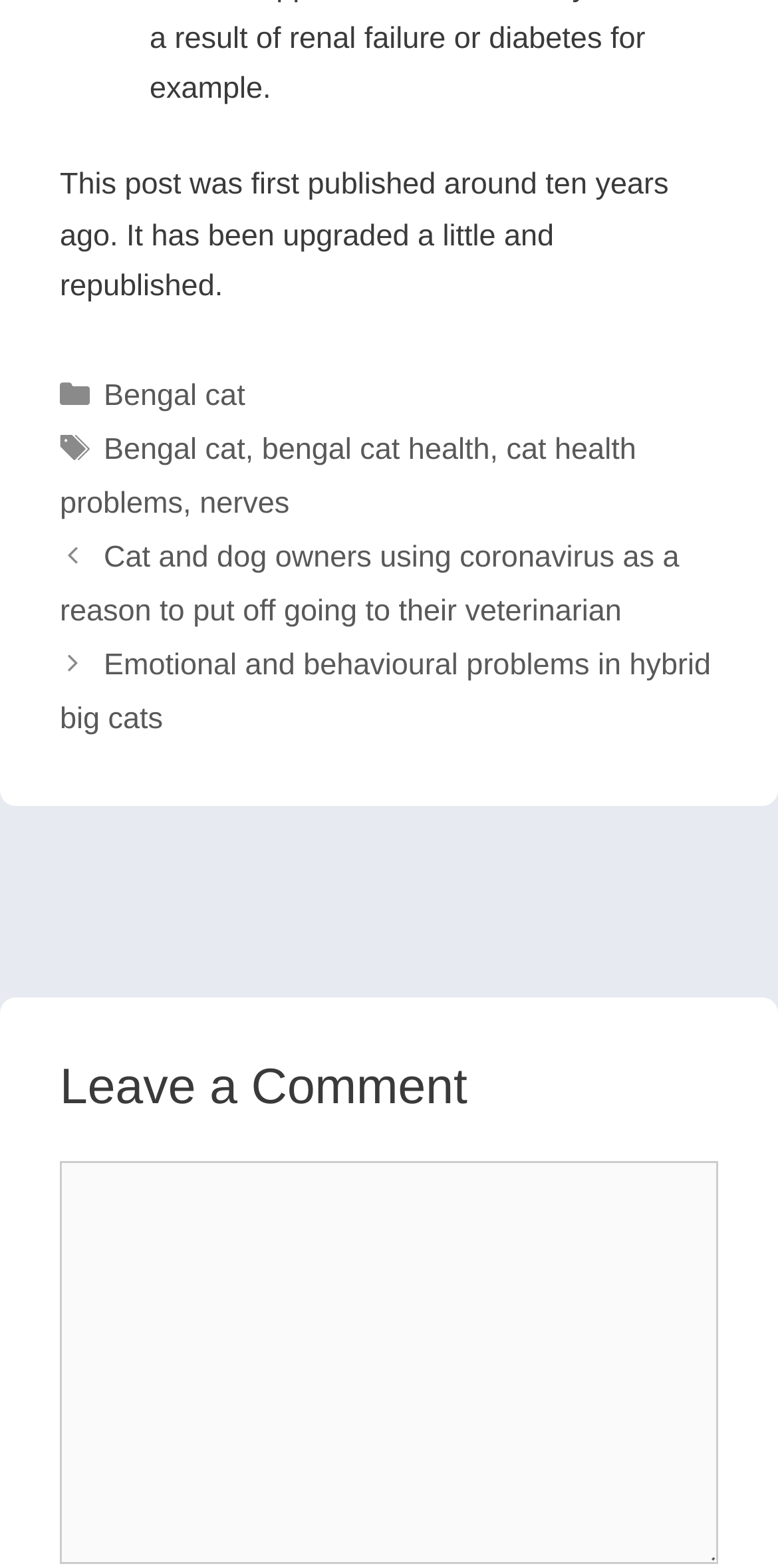Identify the bounding box coordinates of the area you need to click to perform the following instruction: "Read the 'Emotional and behavioural problems in hybrid big cats' post".

[0.077, 0.414, 0.914, 0.47]